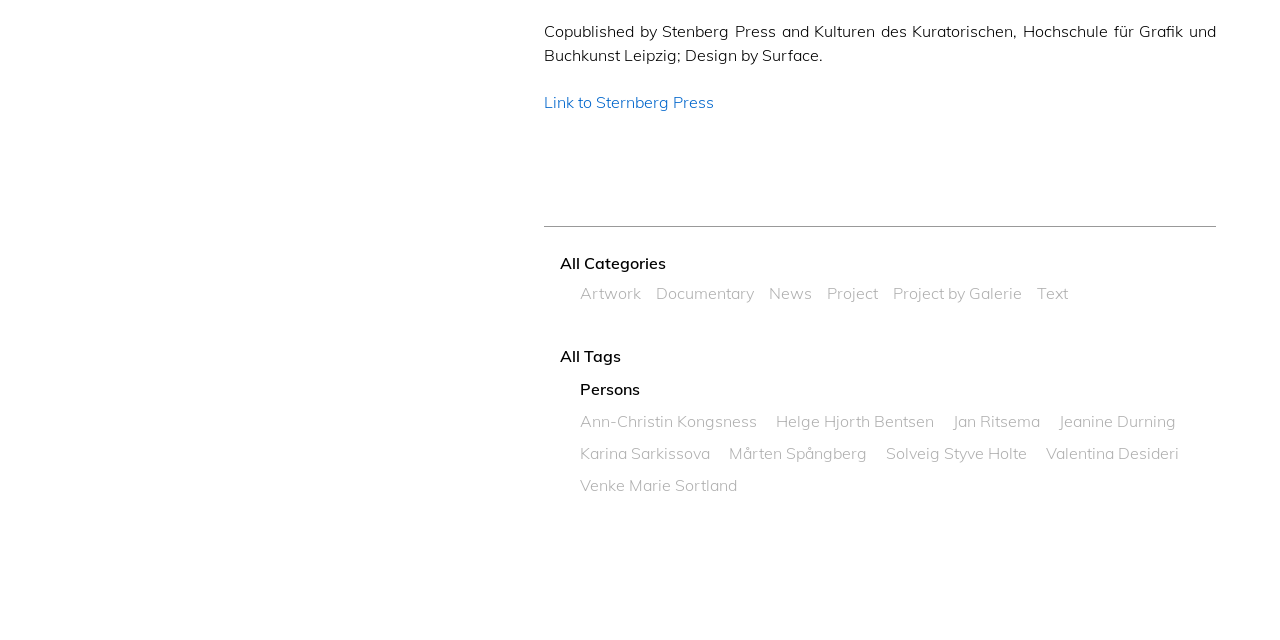Provide the bounding box coordinates of the HTML element described by the text: "Mårten Spångberg". The coordinates should be in the format [left, top, right, bottom] with values between 0 and 1.

[0.57, 0.683, 0.677, 0.727]